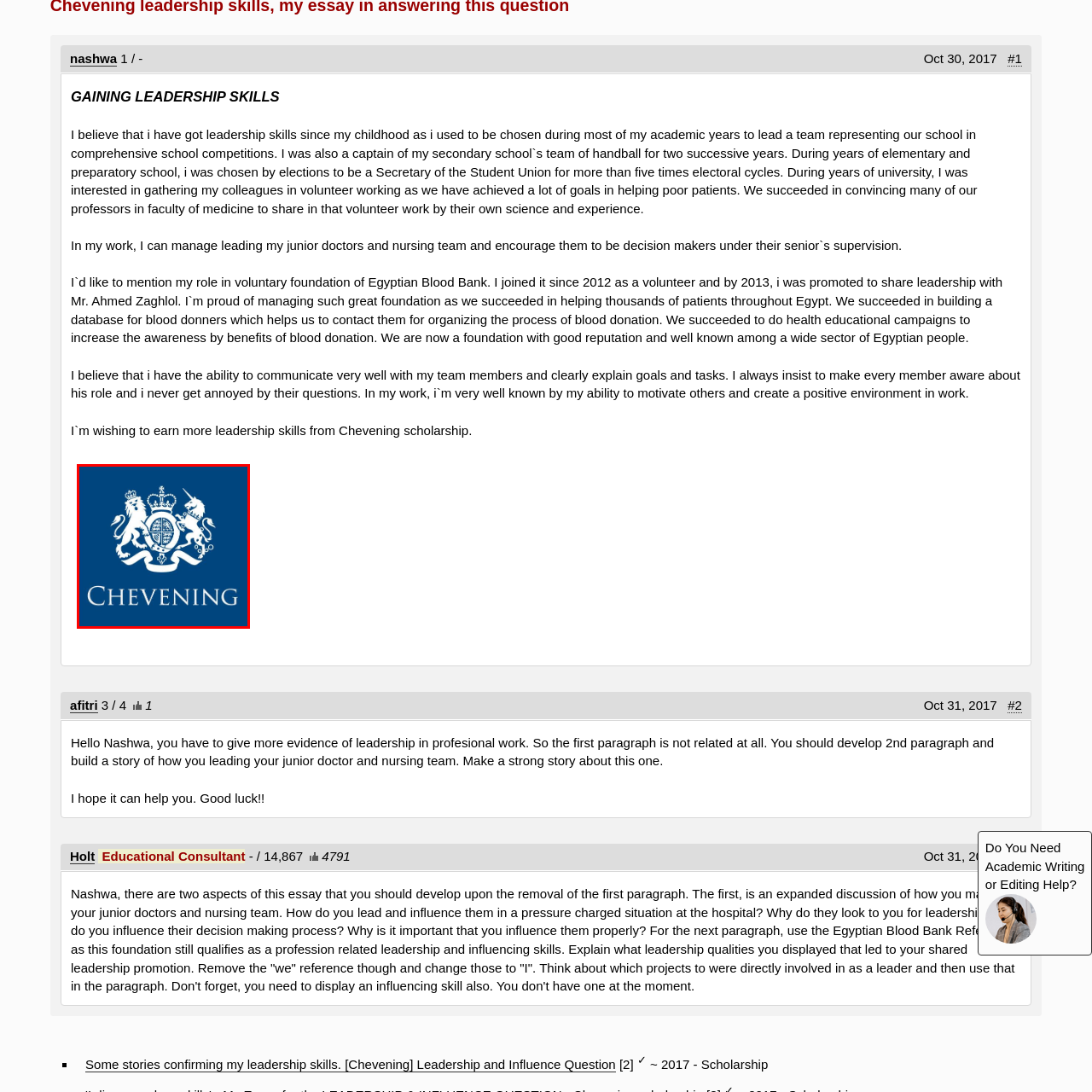Look at the image enclosed by the red boundary and give a detailed answer to the following question, grounding your response in the image's content: 
What is the purpose of the Chevening Scholarship program?

The caption explains that the Chevening Scholarship program is aimed at developing global leaders and providing opportunities for outstanding individuals to gain diverse perspectives through education and professional experiences in the UK, which implies that the primary purpose of the program is to develop global leaders.